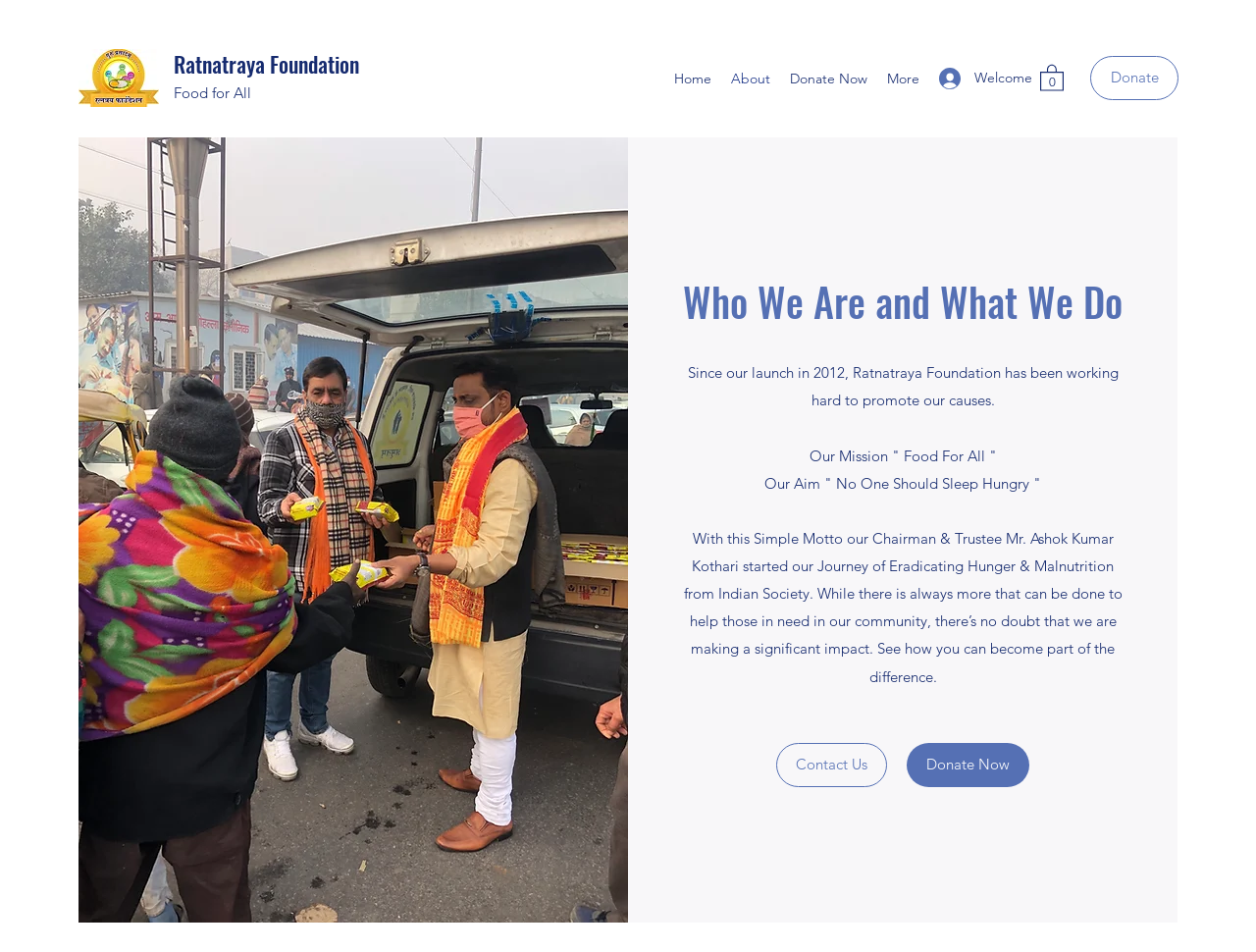Please answer the following question using a single word or phrase: 
What is the logo of Ratnatraya Foundation?

Ratnatraya Foundation LOGO.jpg